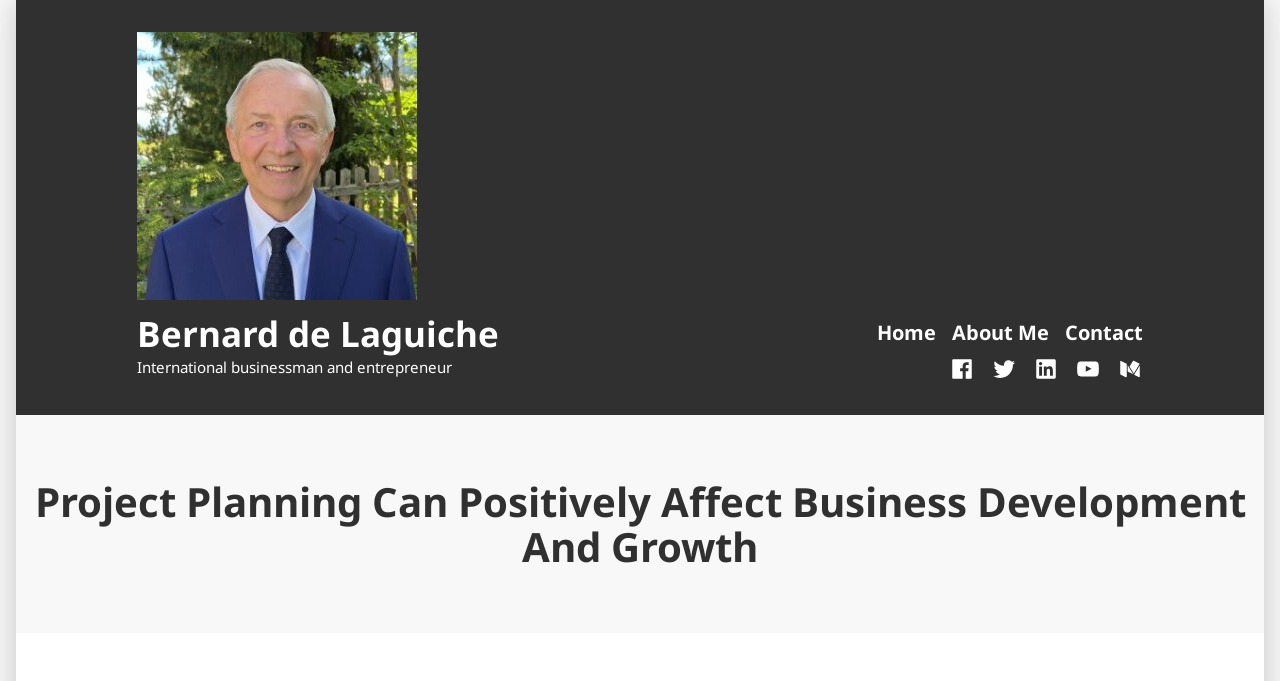Can you specify the bounding box coordinates of the area that needs to be clicked to fulfill the following instruction: "Read the article about project planning and business development"?

[0.012, 0.609, 0.988, 0.93]